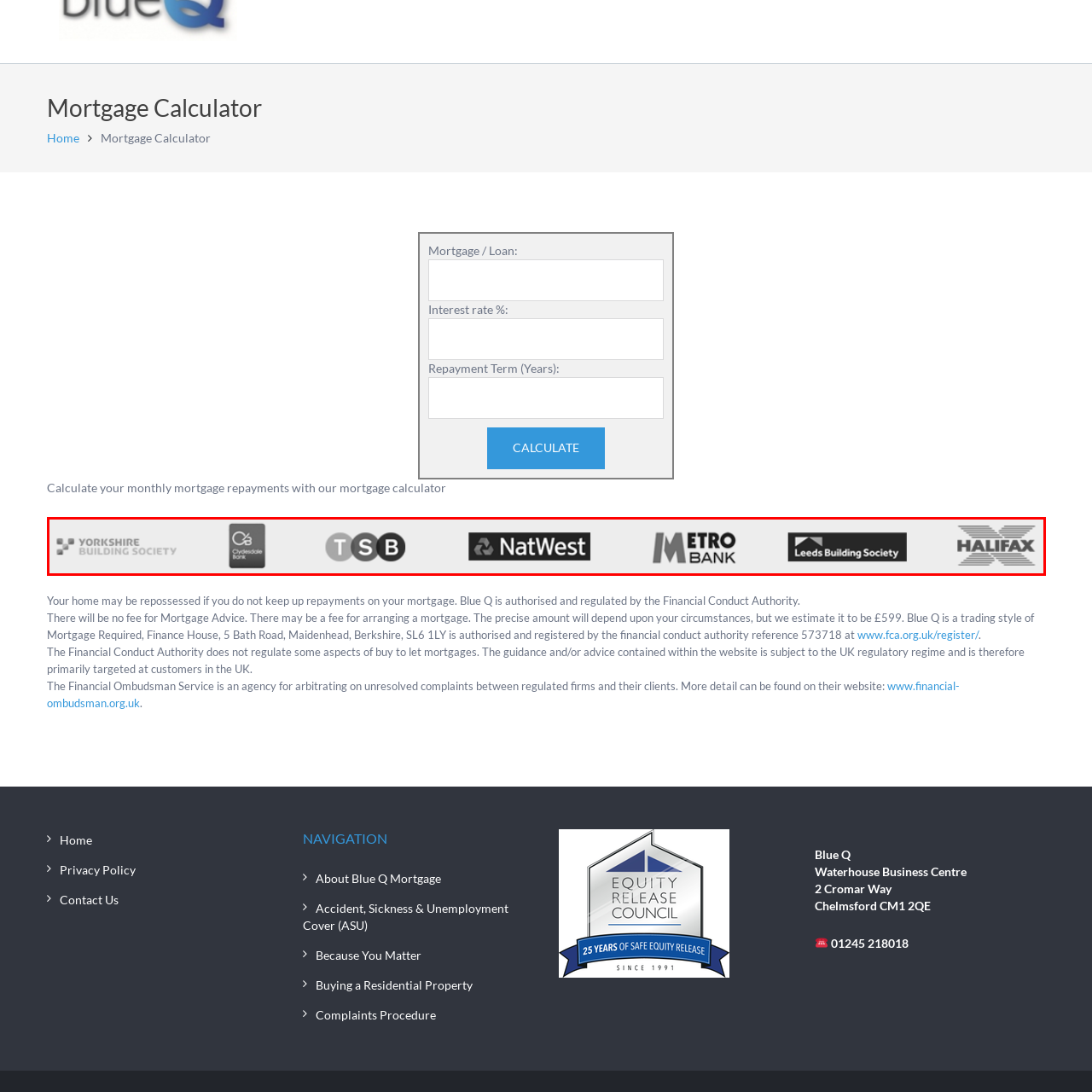Describe the scene captured within the highlighted red boundary in great detail.

The image features a collection of logos from various financial institutions, prominently displayed as part of a mortgage calculator webpage. The logos include well-known entities such as Yorkshire Building Society, TSB, NatWest, Metro Bank, Leeds Building Society, and Halifax. This visual representation serves to highlight the affiliations and partnerships that the service may have with these lenders, providing potential customers with a sense of reliability and trust when considering mortgage options. The design emphasizes a professional aesthetic, reinforcing the authority of the mortgage calculator tool available on the site.